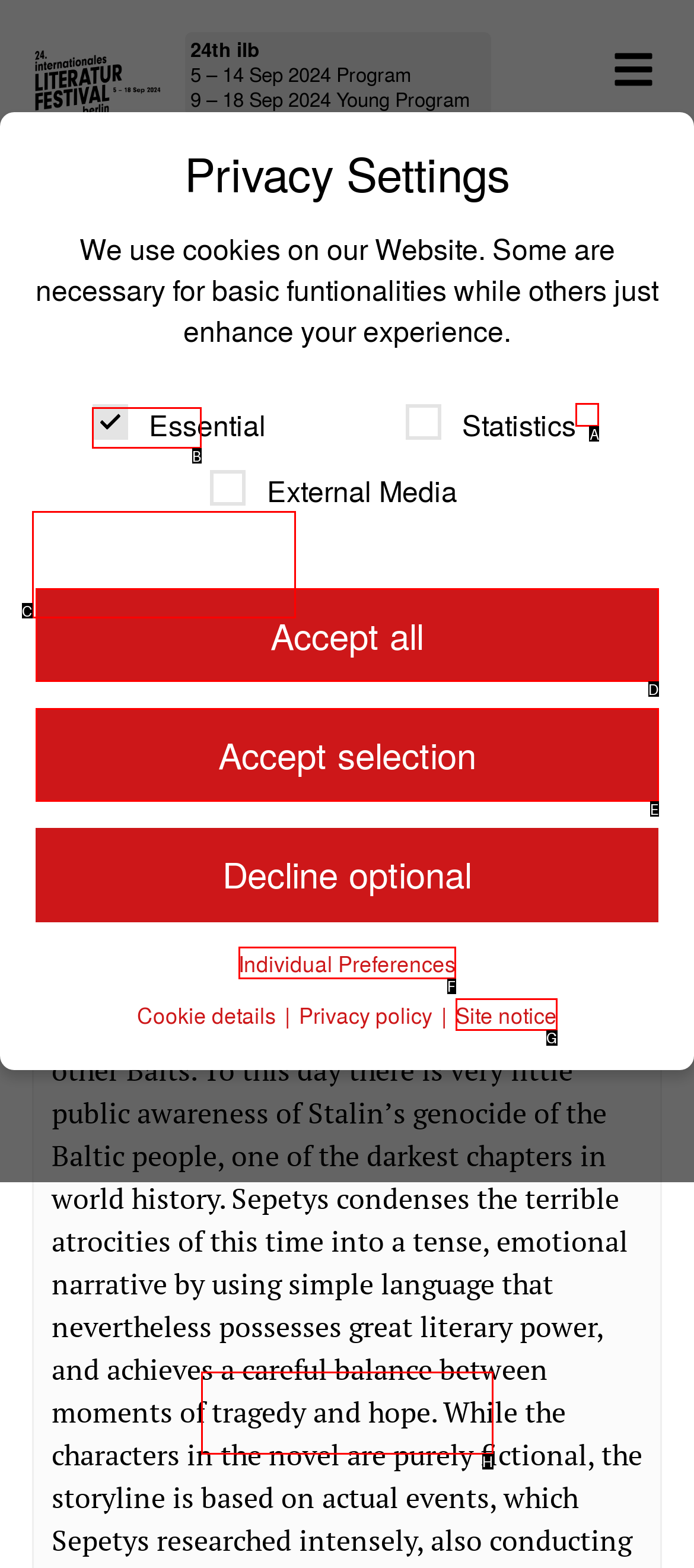Which HTML element should be clicked to perform the following task: Go to Ruta Sepetys' website
Reply with the letter of the appropriate option.

B